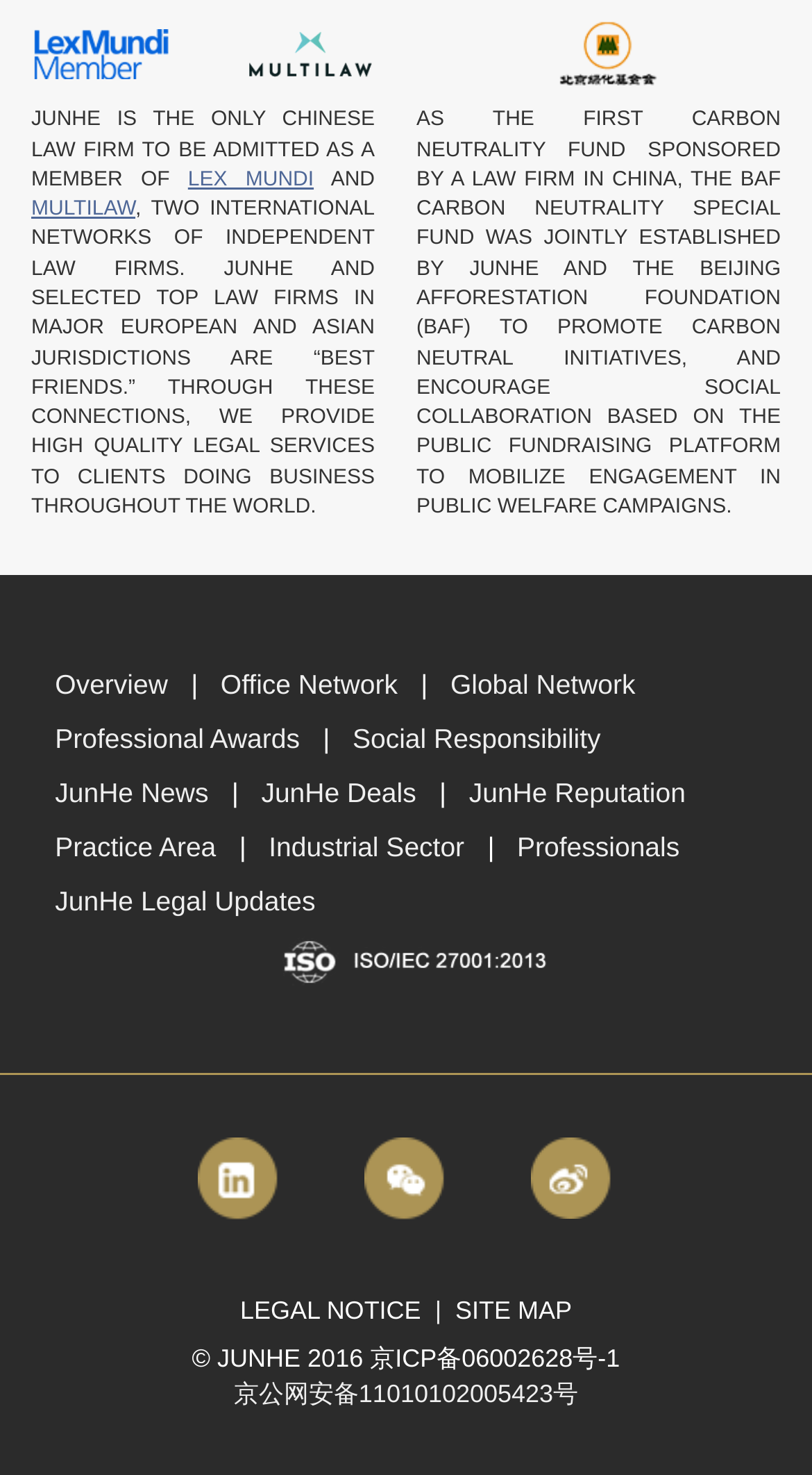Show the bounding box coordinates of the element that should be clicked to complete the task: "Check the latest JunHe News".

[0.051, 0.519, 0.257, 0.556]